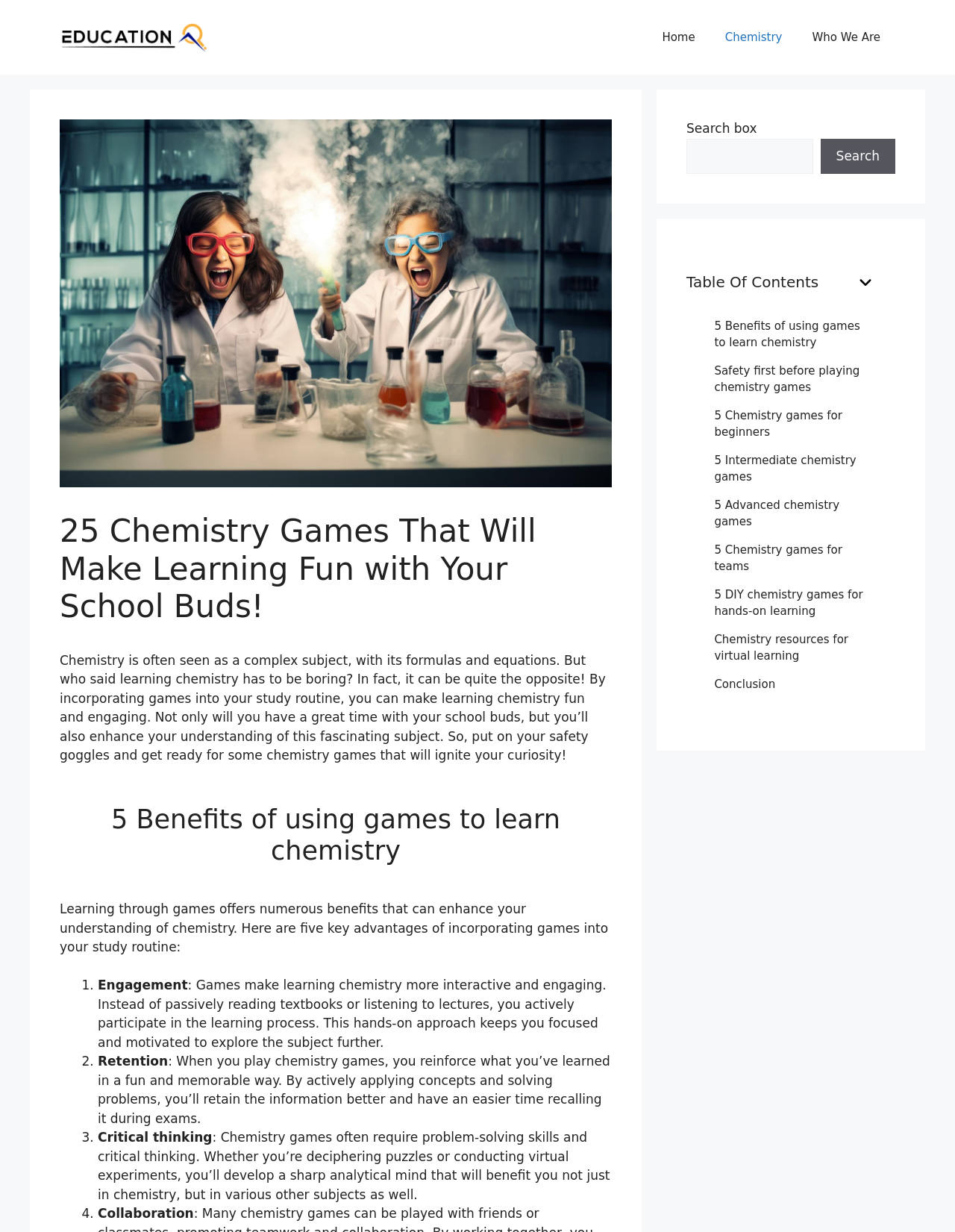Please locate the bounding box coordinates of the region I need to click to follow this instruction: "Click the 'Education QA' link".

[0.062, 0.024, 0.219, 0.036]